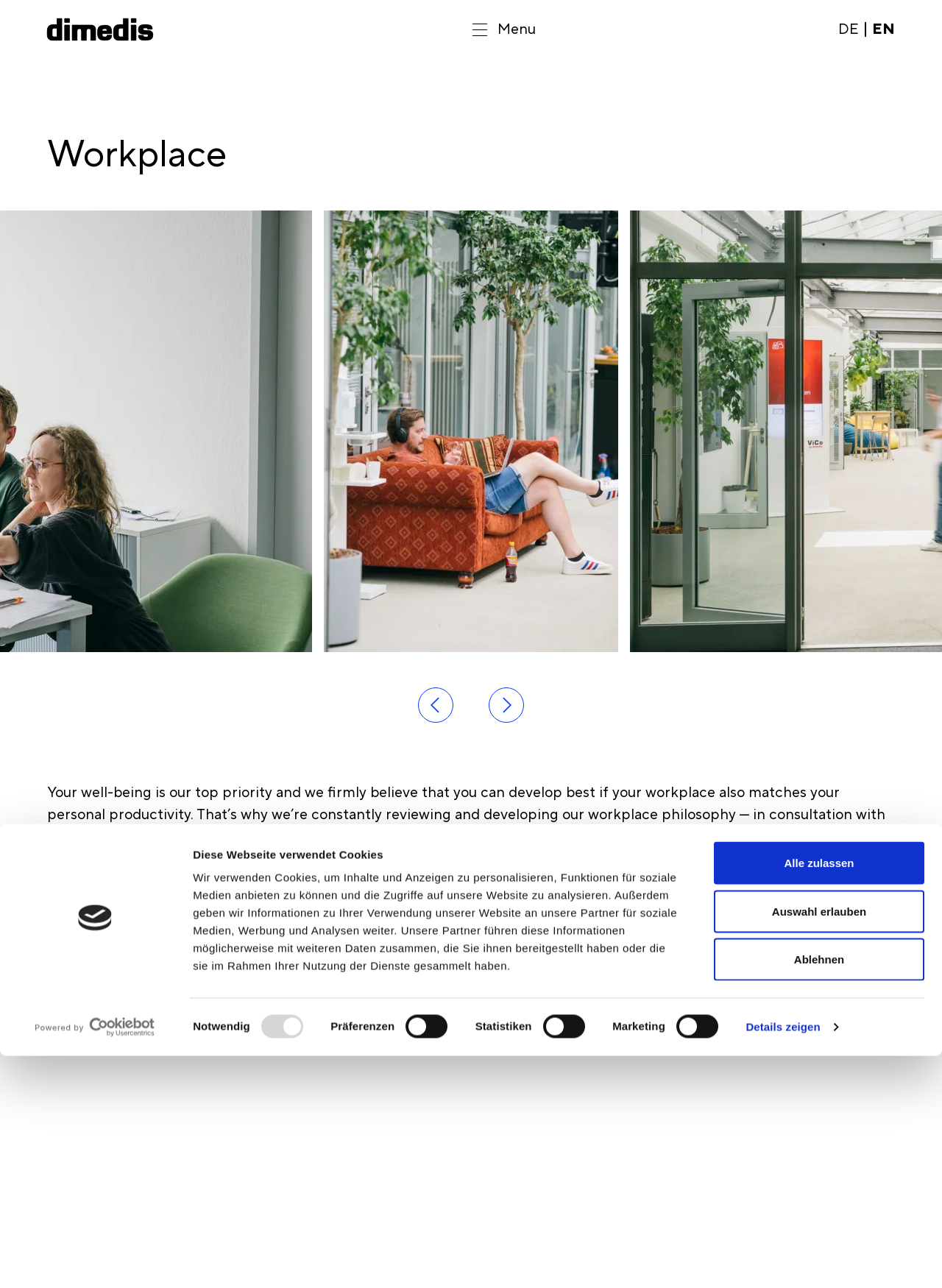Show the bounding box coordinates of the region that should be clicked to follow the instruction: "Click the logo."

[0.083, 0.614, 0.119, 0.634]